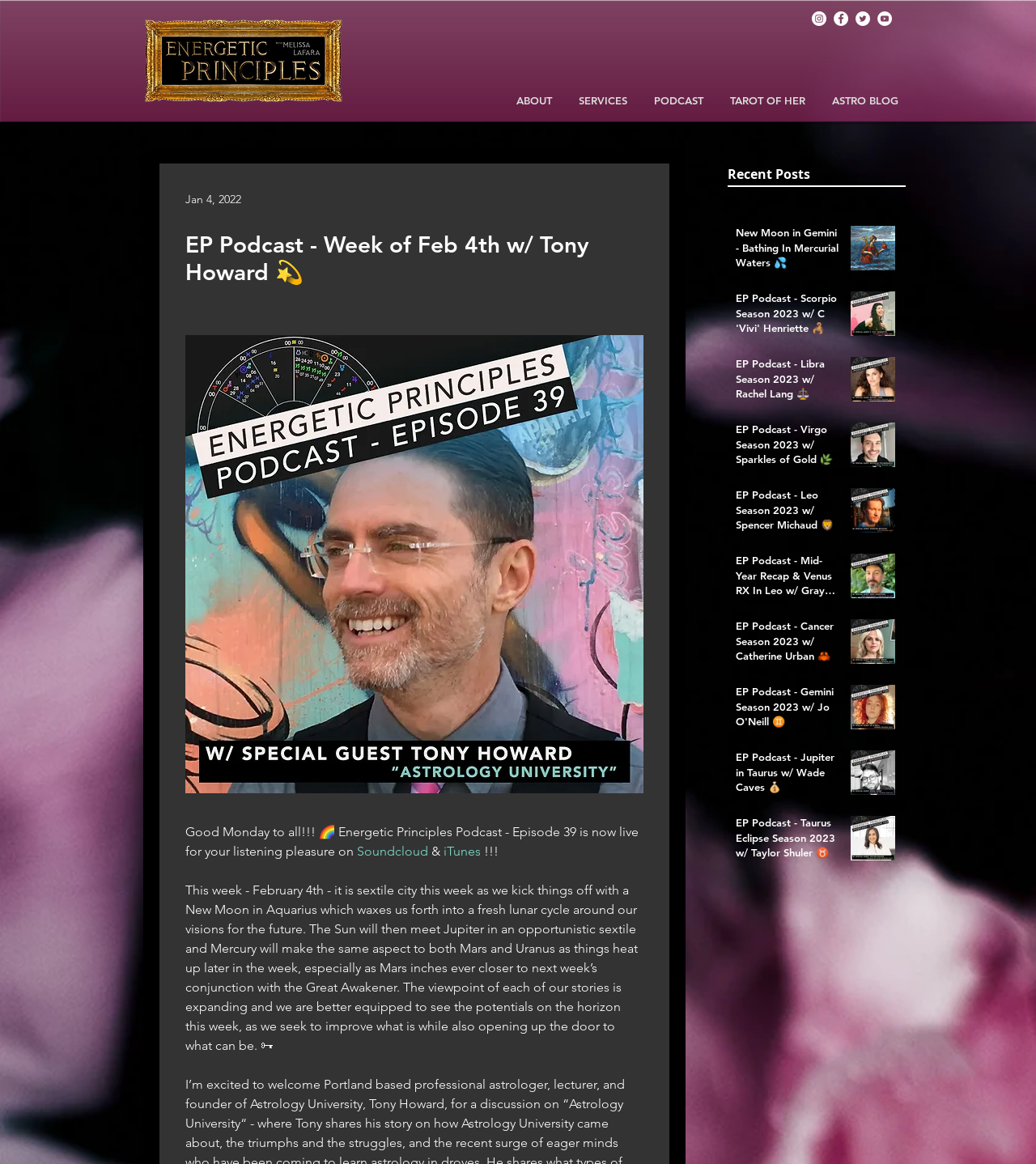Calculate the bounding box coordinates of the UI element given the description: "ABOUT".

[0.484, 0.076, 0.545, 0.097]